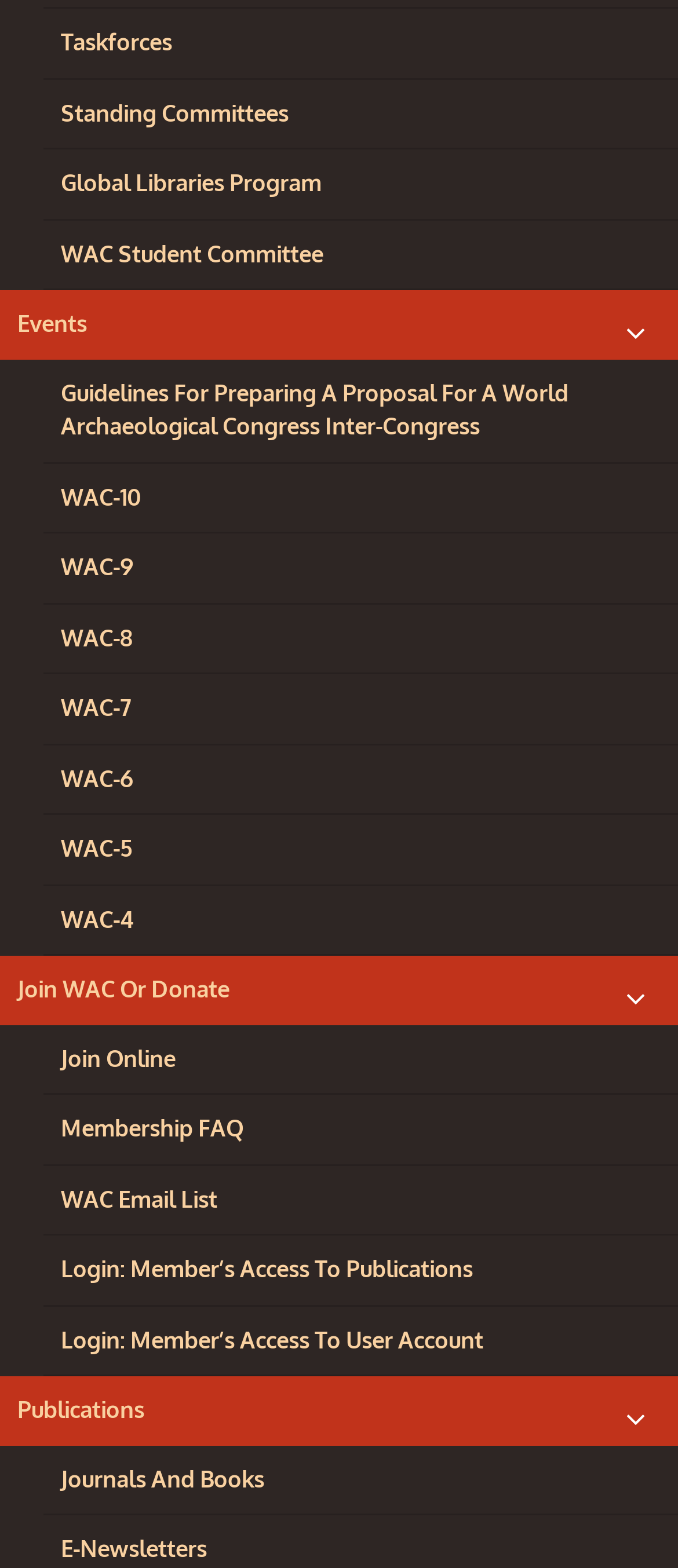Bounding box coordinates should be in the format (top-left x, top-left y, bottom-right x, bottom-right y) and all values should be floating point numbers between 0 and 1. Determine the bounding box coordinate for the UI element described as: Join WAC or Donate

[0.0, 0.61, 1.0, 0.653]